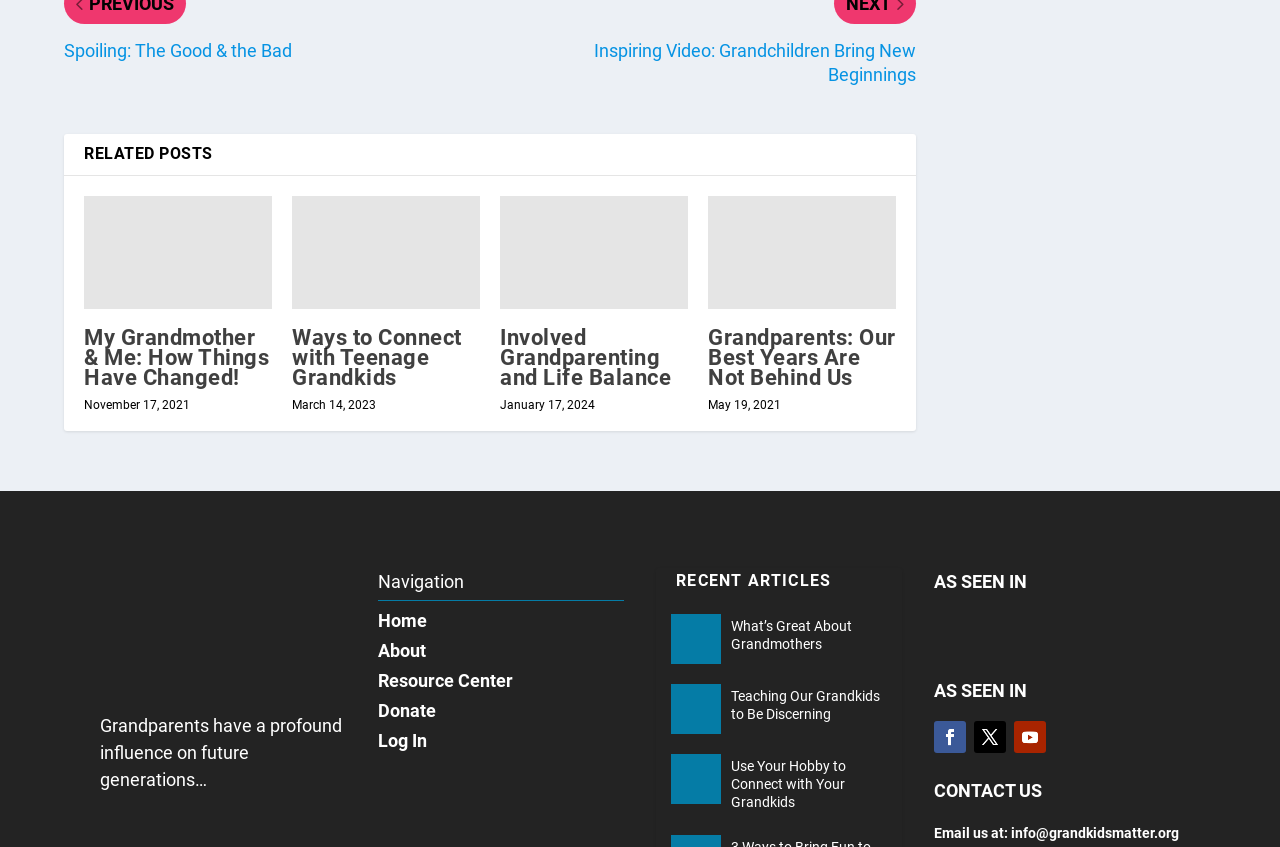How many navigation links are there?
Provide a well-explained and detailed answer to the question.

I counted the number of links under the 'Navigation' heading, and there are 6 links: 'Home', 'About', 'Resource Center', 'Donate', 'Log In', and others.